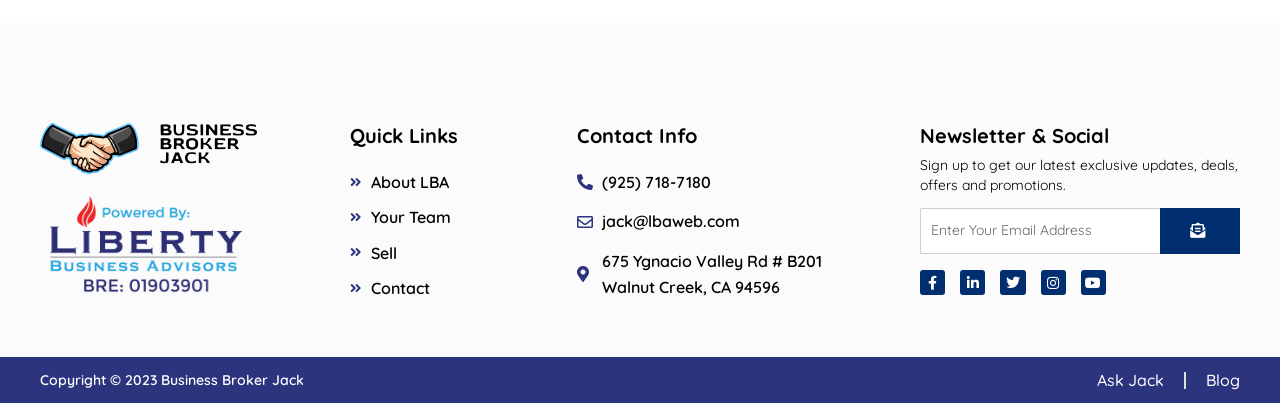Provide a one-word or brief phrase answer to the question:
What social media platforms does LBA have?

Facebook, Twitter, Instagram, Youtube